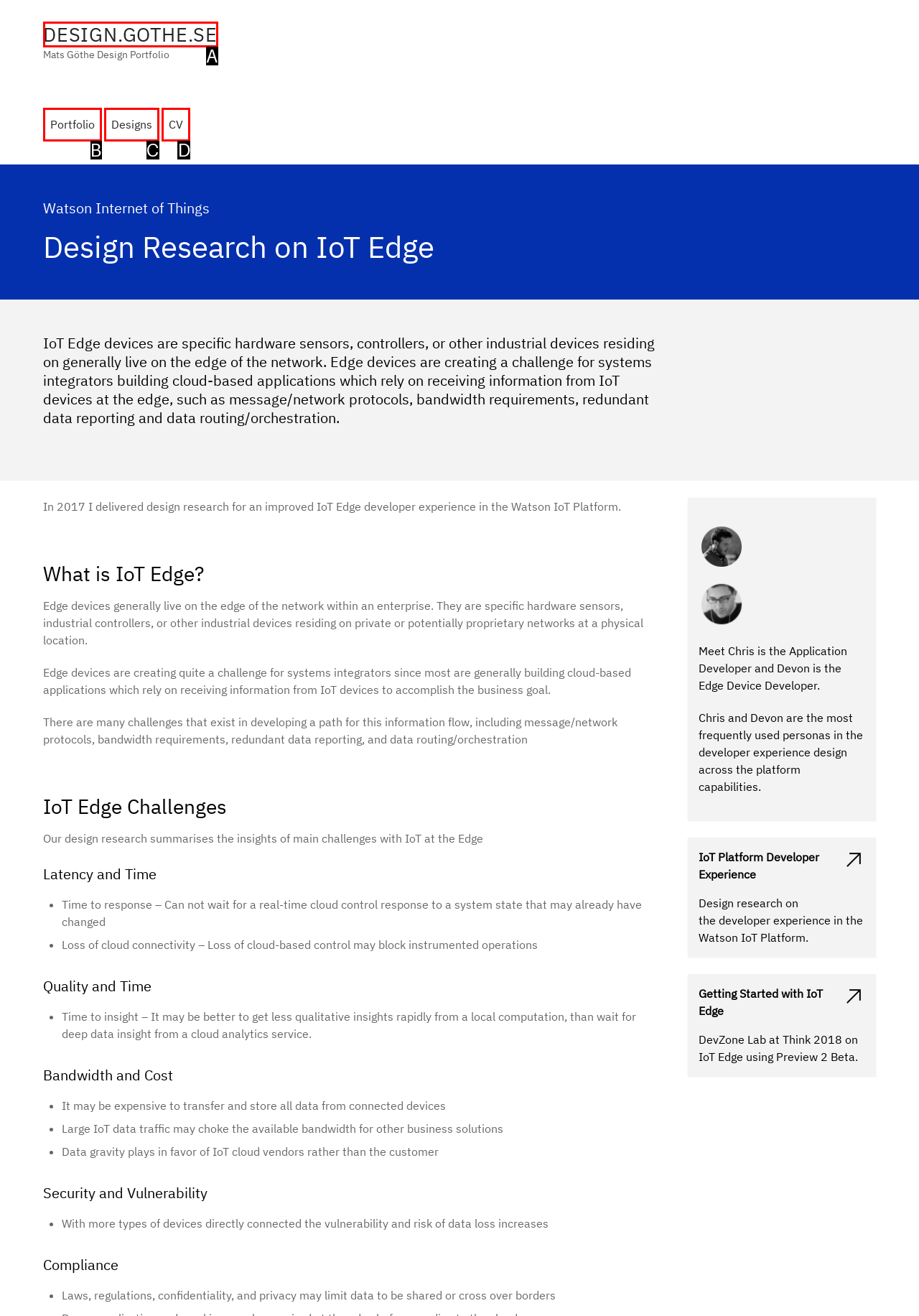Match the HTML element to the description: DESIGN.GOTHE.SE. Respond with the letter of the correct option directly.

A